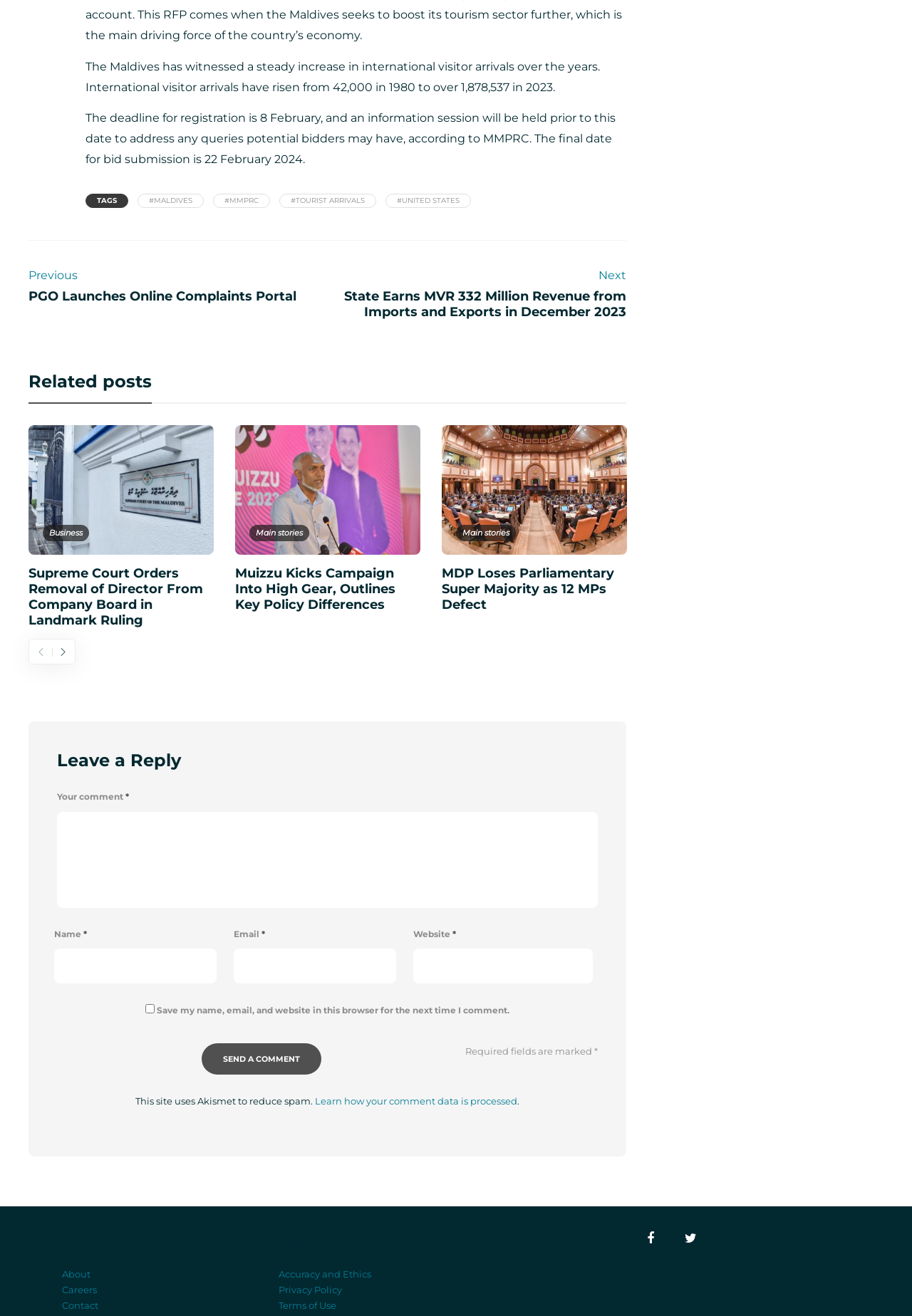What is the topic of the article?
Refer to the image and provide a thorough answer to the question.

Based on the content of the webpage, specifically the StaticText elements with IDs 323 and 324, it appears that the article is discussing the increase in international visitor arrivals in the Maldives and a related bidding process.